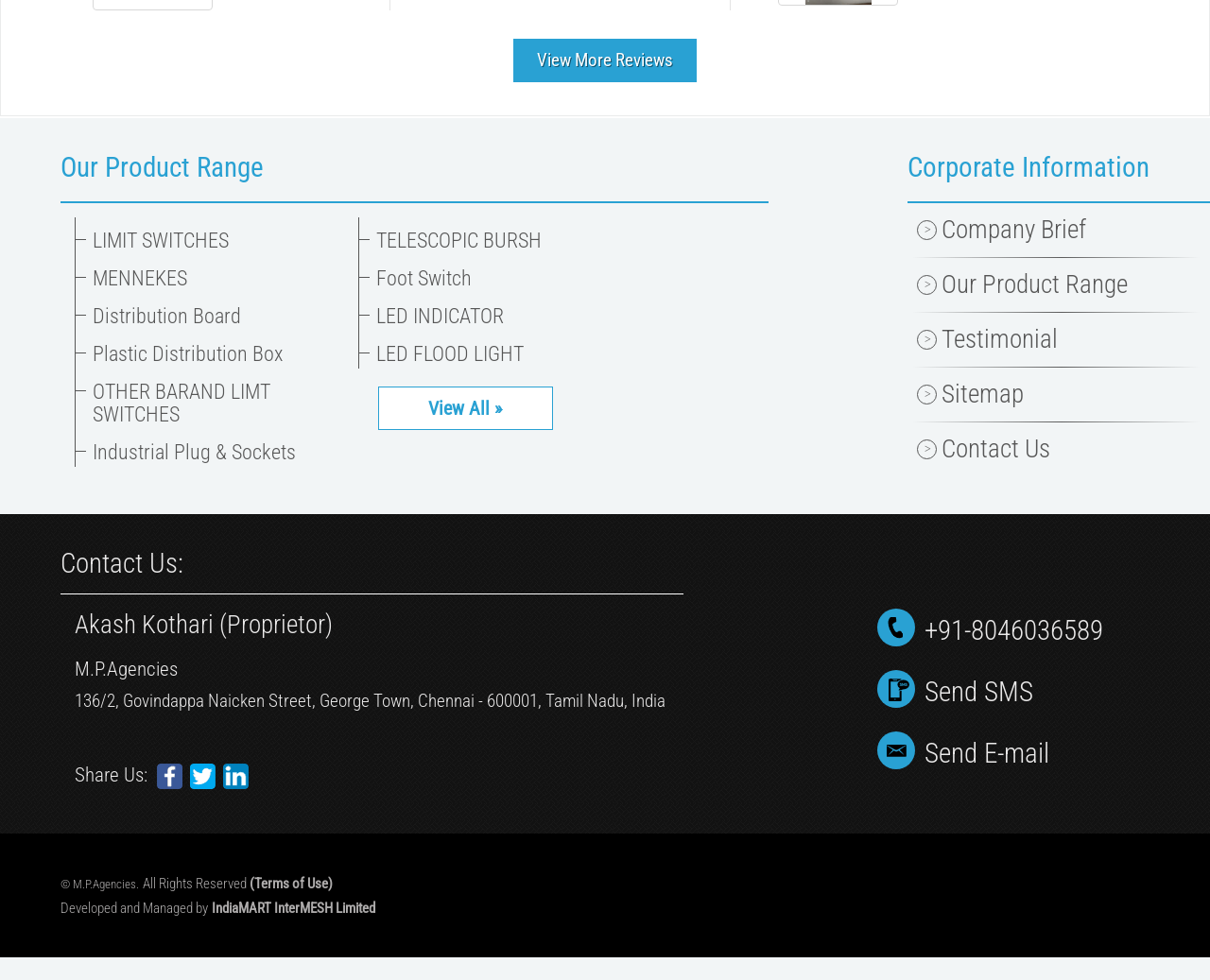Provide the bounding box coordinates for the UI element that is described by this text: "Industrial Plug & Sockets". The coordinates should be in the form of four float numbers between 0 and 1: [left, top, right, bottom].

[0.065, 0.45, 0.296, 0.473]